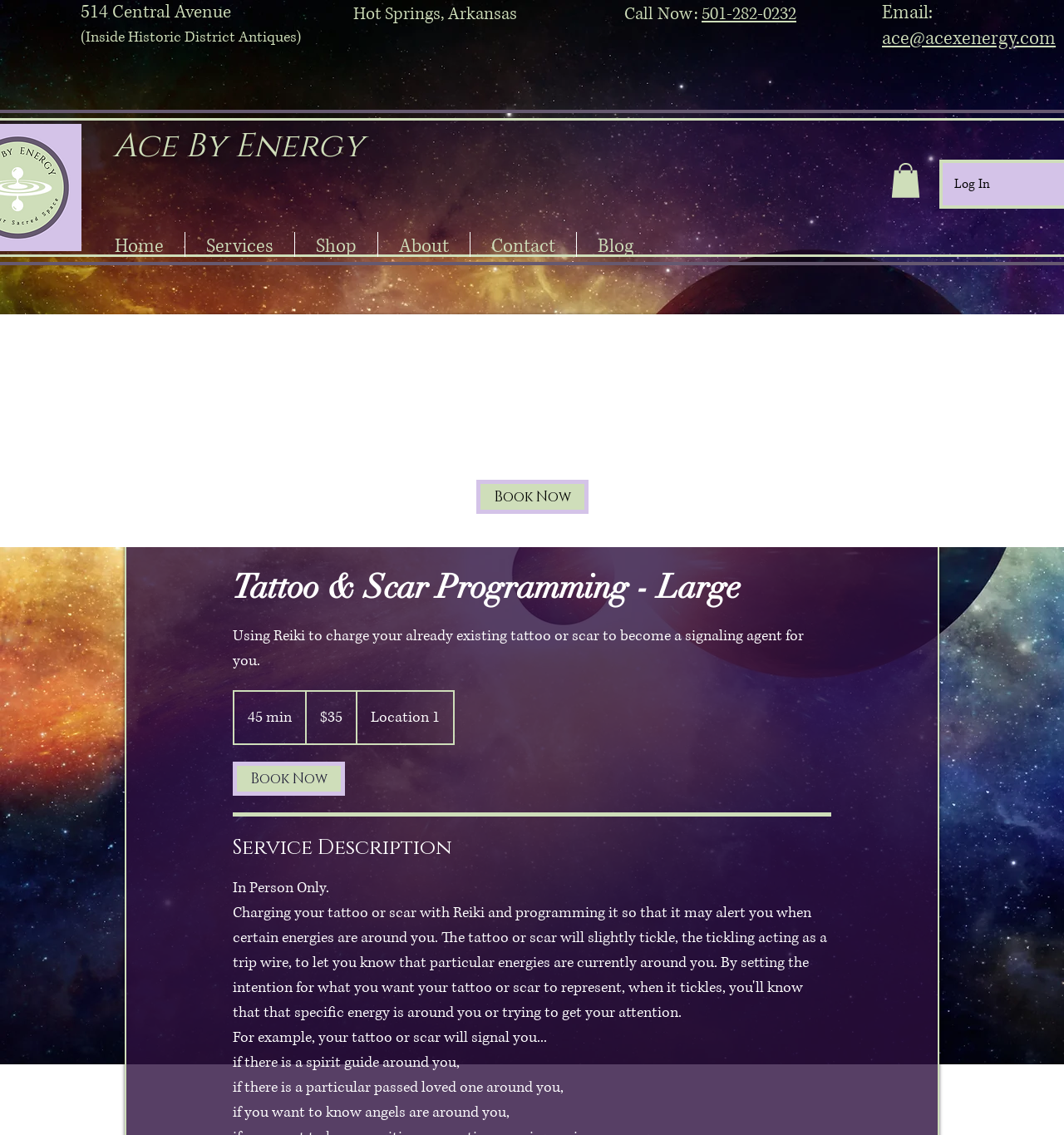What is the name of the business?
Please provide a comprehensive answer based on the visual information in the image.

I found the name of the business by looking at the heading 'Ace By Energy' and the link 'Ace By Energy' which is a clickable link to the business's website.